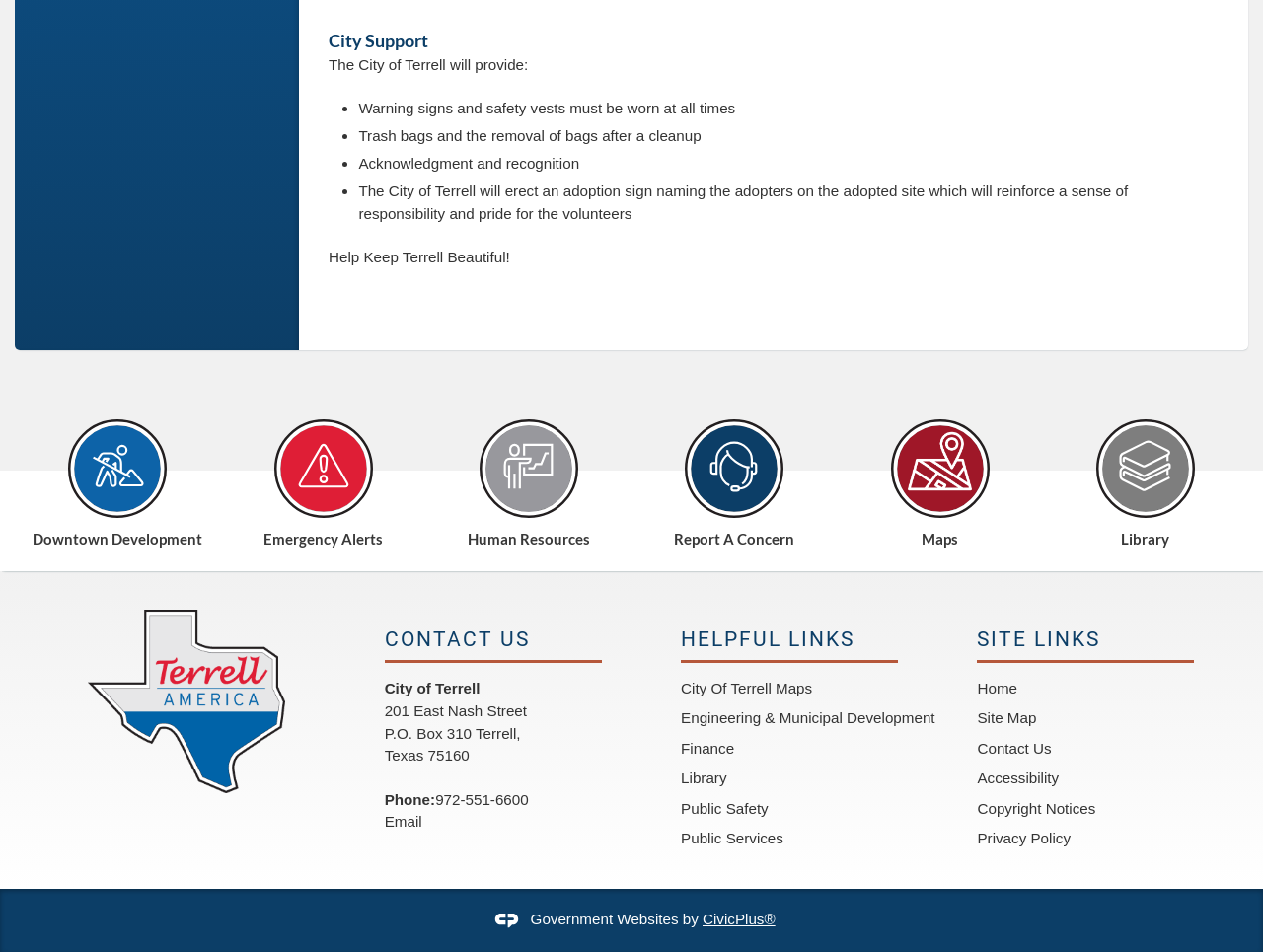What is the phone number of the city?
Using the image as a reference, give a one-word or short phrase answer.

972-551-6600